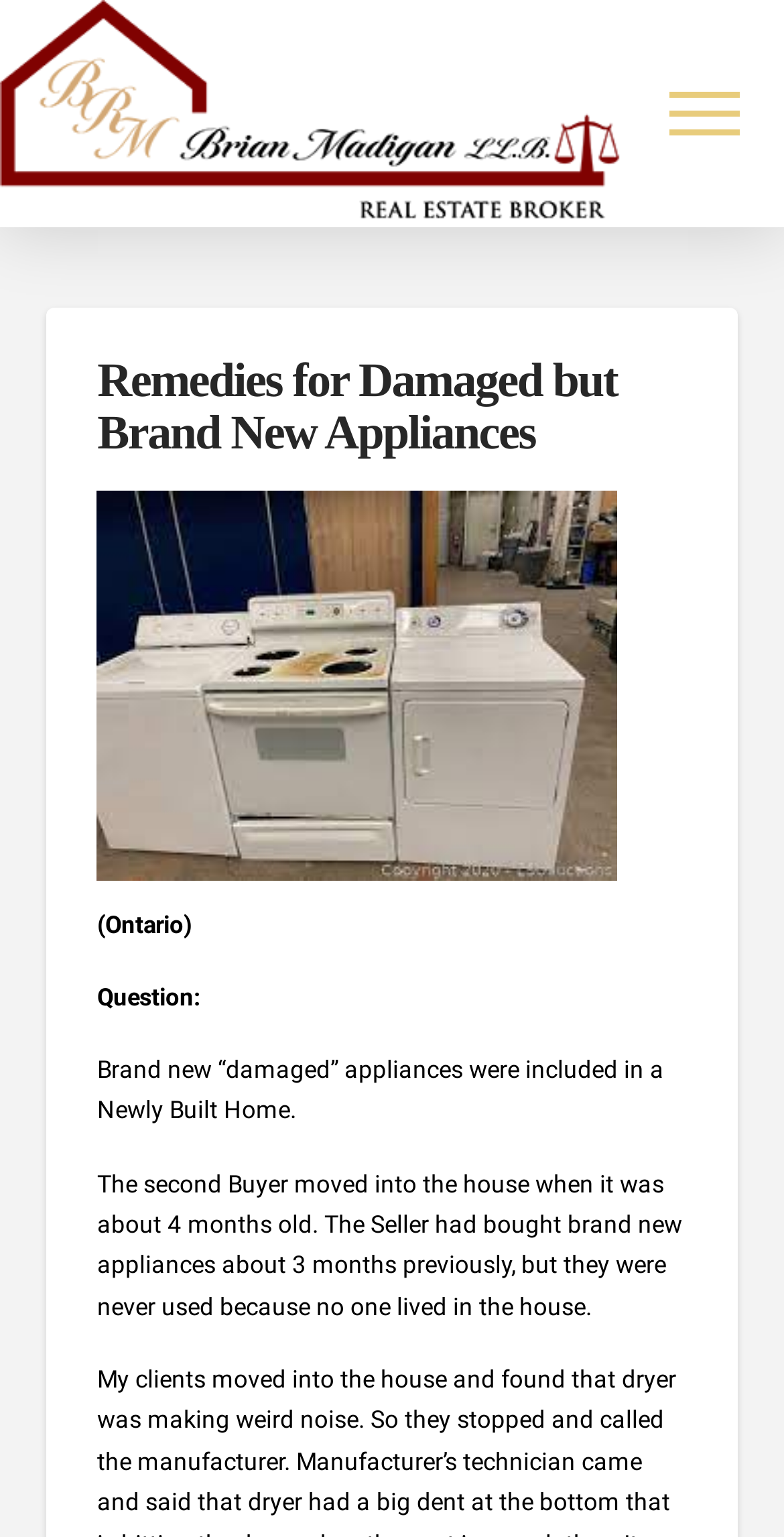Identify the bounding box for the element characterized by the following description: "aria-label="Toggle Off Canvas Content"".

[0.797, 0.022, 1.0, 0.126]